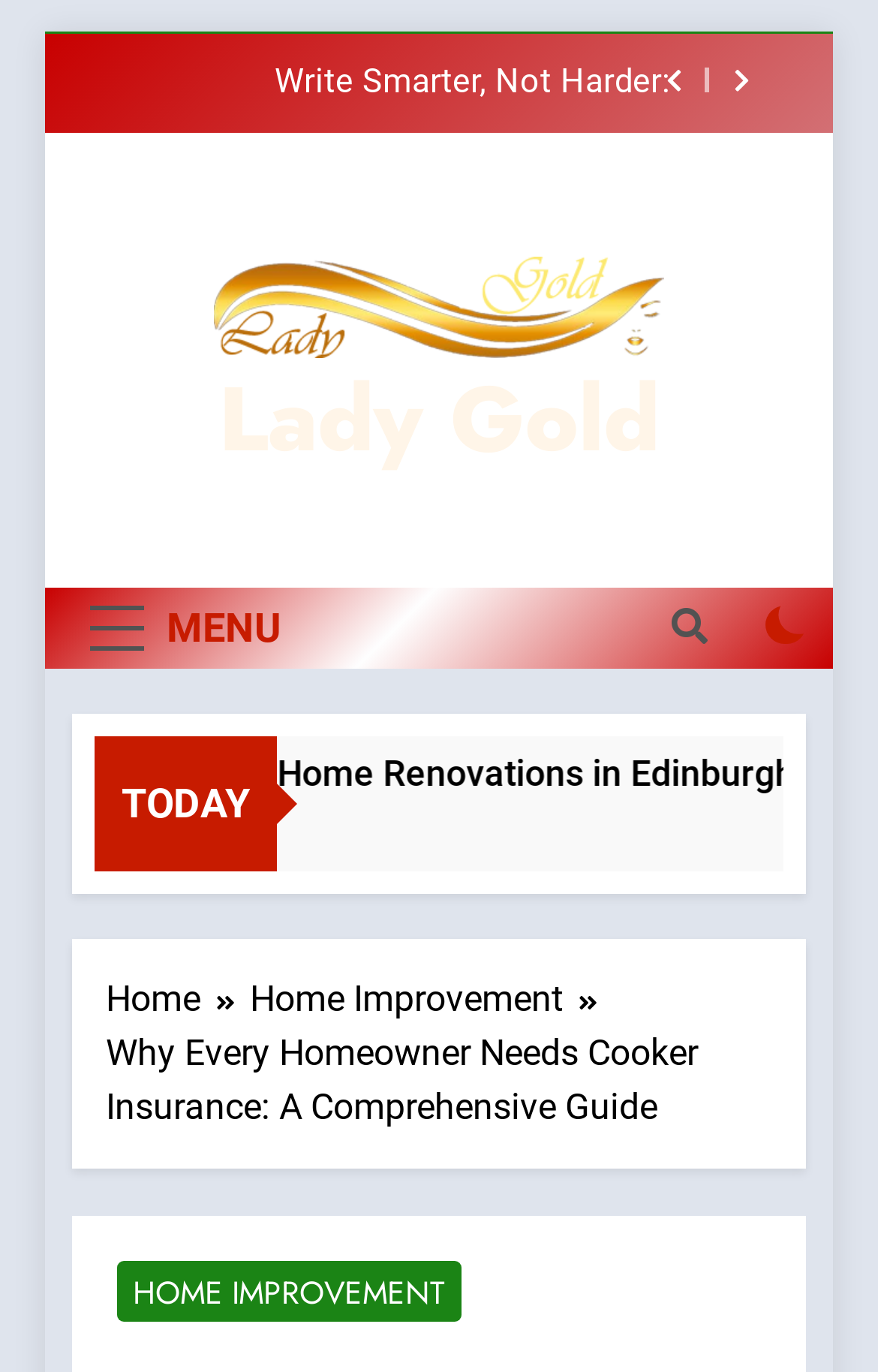Determine the bounding box coordinates of the element's region needed to click to follow the instruction: "Click the HOME IMPROVEMENT link". Provide these coordinates as four float numbers between 0 and 1, formatted as [left, top, right, bottom].

[0.133, 0.919, 0.526, 0.963]